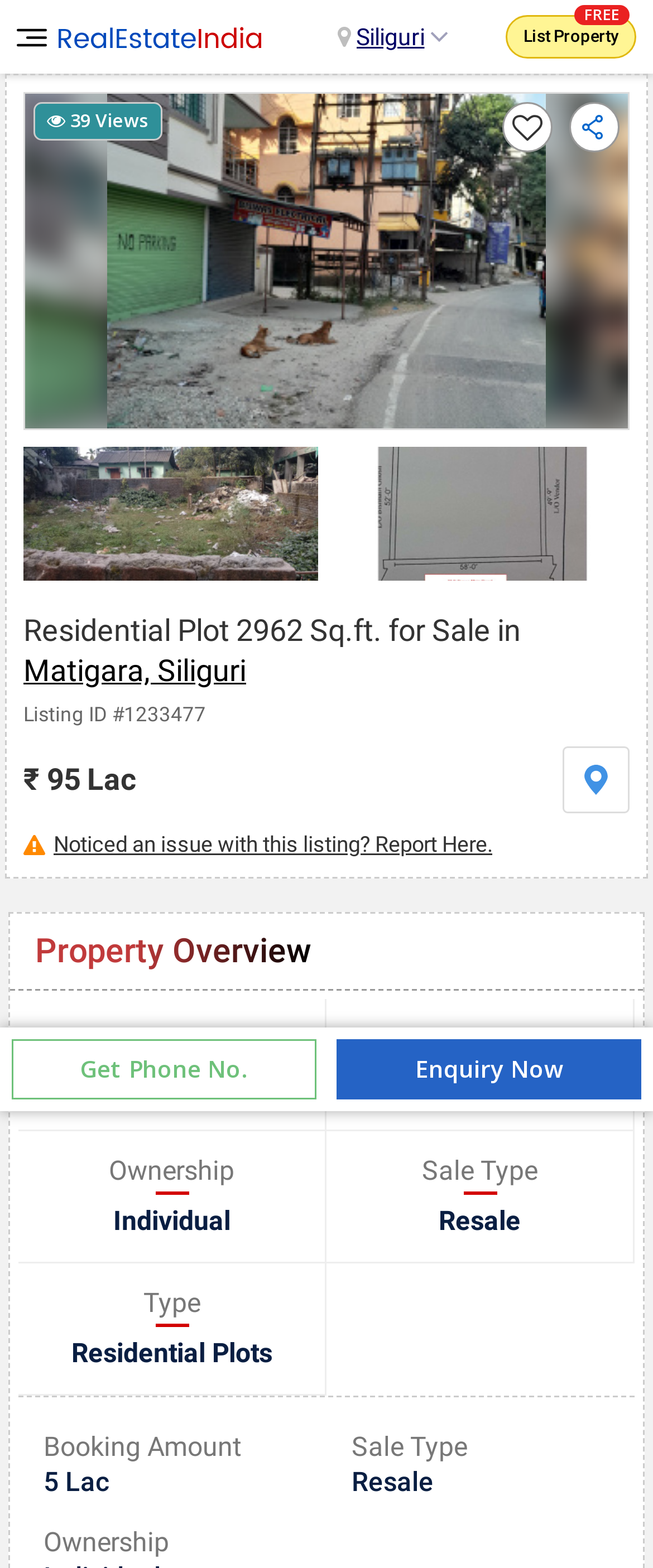Reply to the question below using a single word or brief phrase:
What is the price of the residential plot?

₹ 95 Lac